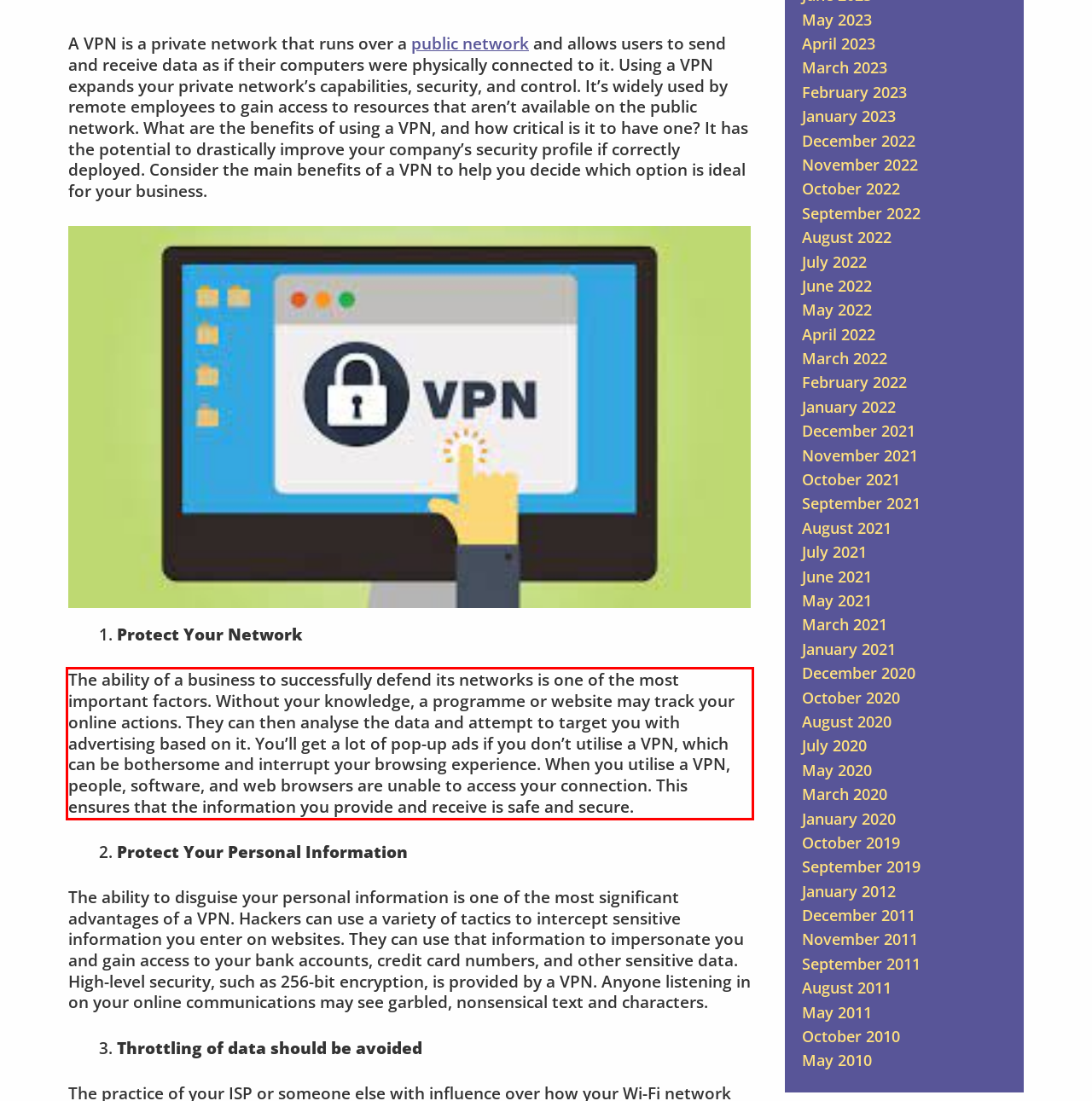You have a screenshot of a webpage with a UI element highlighted by a red bounding box. Use OCR to obtain the text within this highlighted area.

The ability of a business to successfully defend its networks is one of the most important factors. Without your knowledge, a programme or website may track your online actions. They can then analyse the data and attempt to target you with advertising based on it. You’ll get a lot of pop-up ads if you don’t utilise a VPN, which can be bothersome and interrupt your browsing experience. When you utilise a VPN, people, software, and web browsers are unable to access your connection. This ensures that the information you provide and receive is safe and secure.